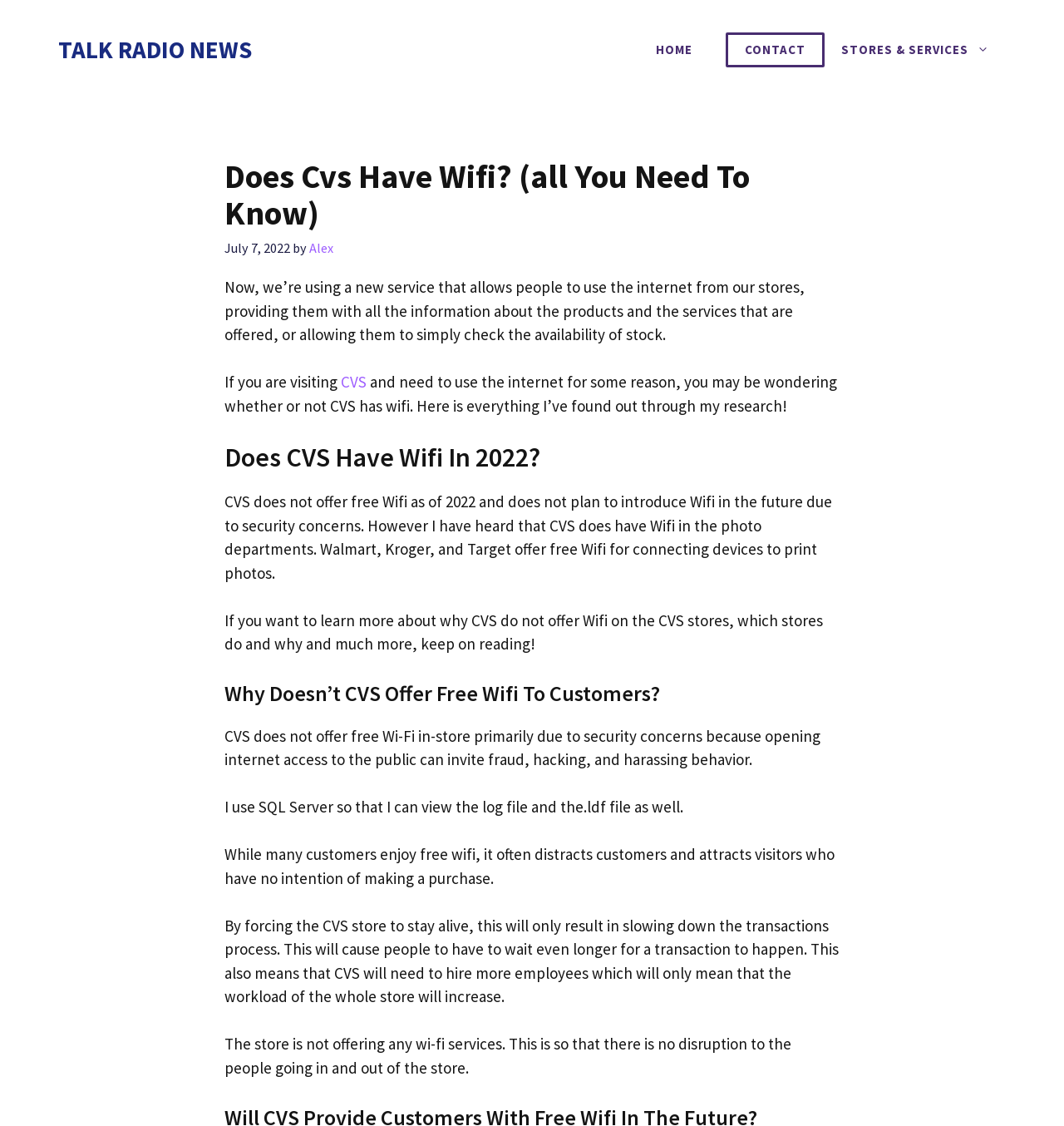Identify and provide the title of the webpage.

Does Cvs Have Wifi? (all You Need To Know)